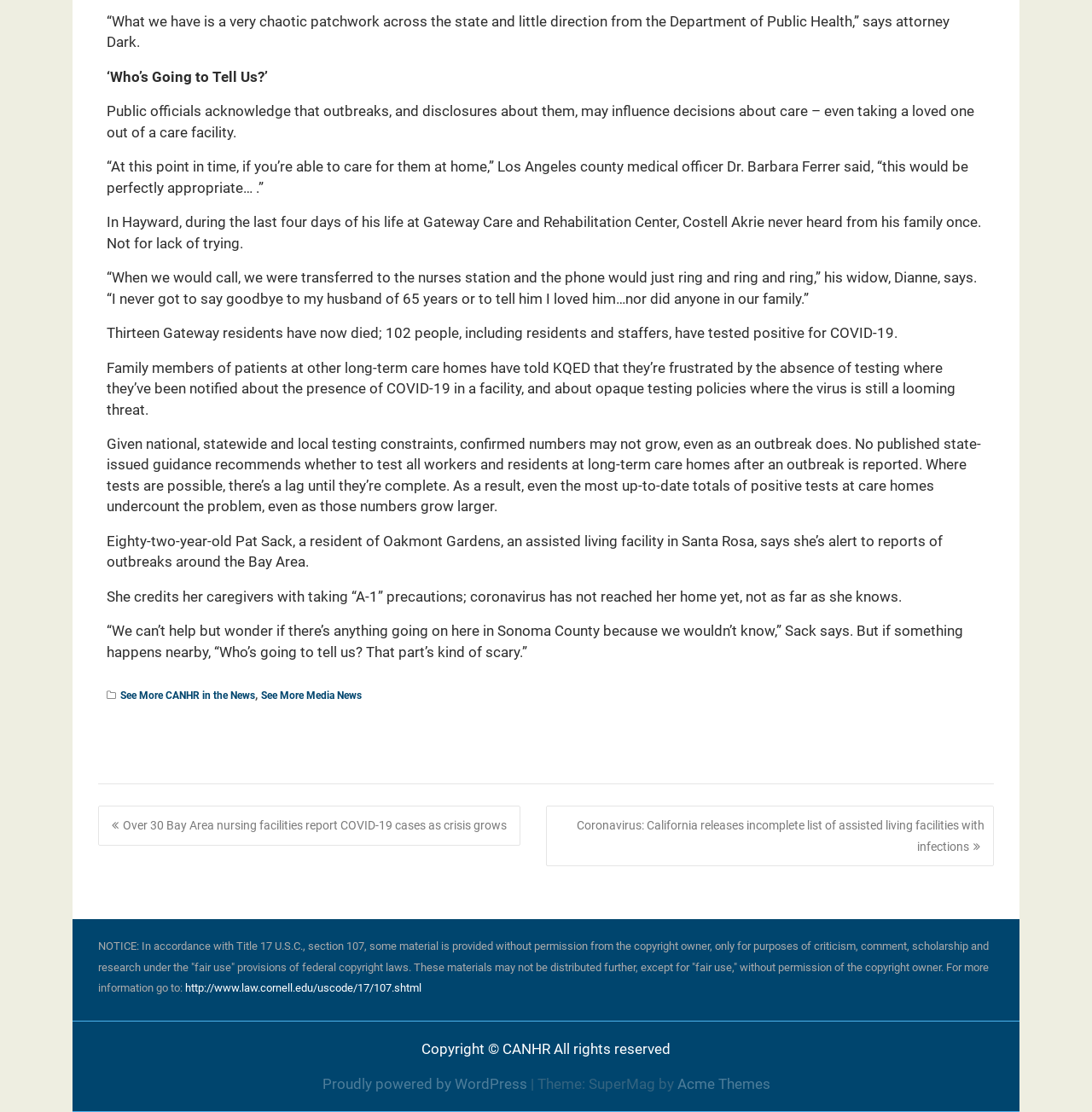Respond to the following query with just one word or a short phrase: 
What is the name of the facility where Pat Sack lives?

Oakmont Gardens